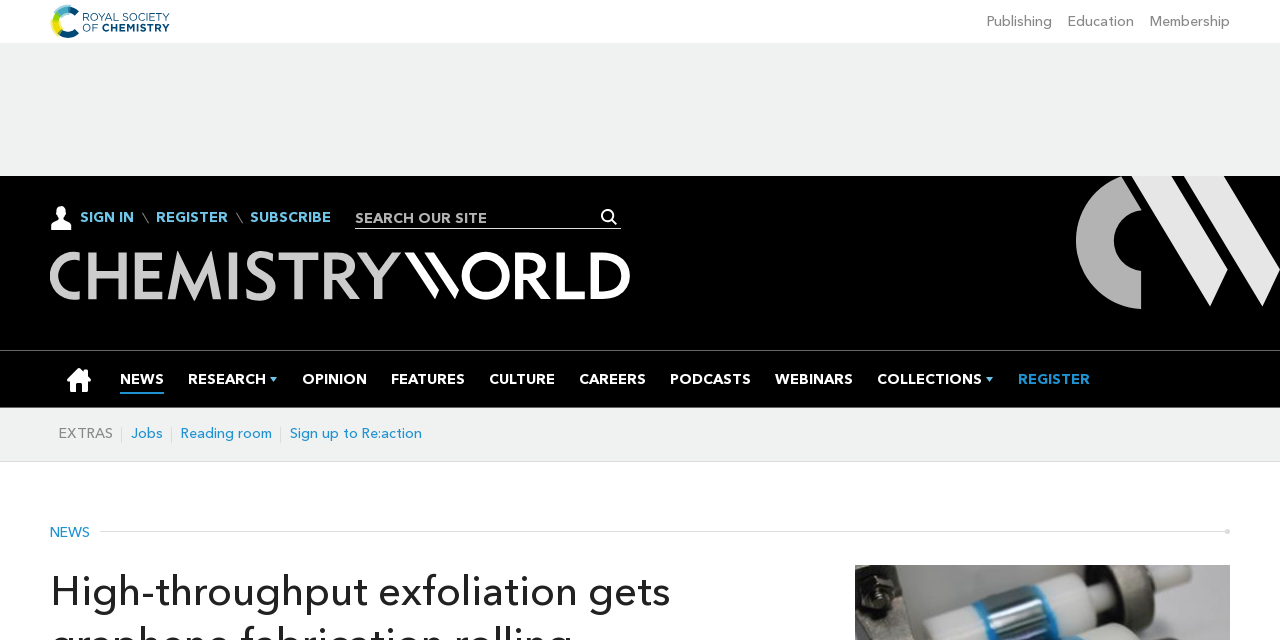Determine the bounding box coordinates of the clickable region to follow the instruction: "Read news".

[0.094, 0.548, 0.128, 0.638]